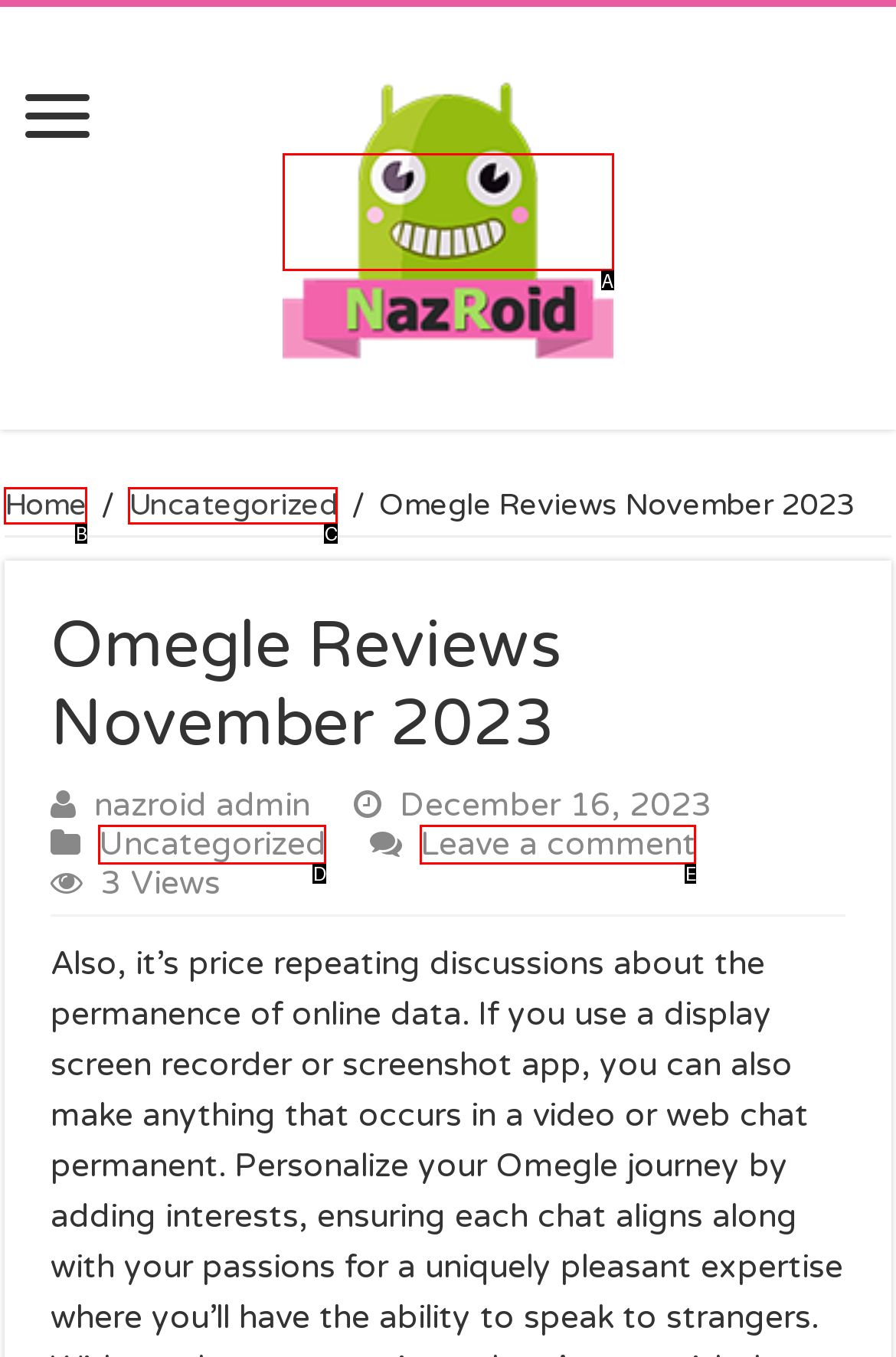Choose the option that matches the following description: Leave a comment
Reply with the letter of the selected option directly.

E